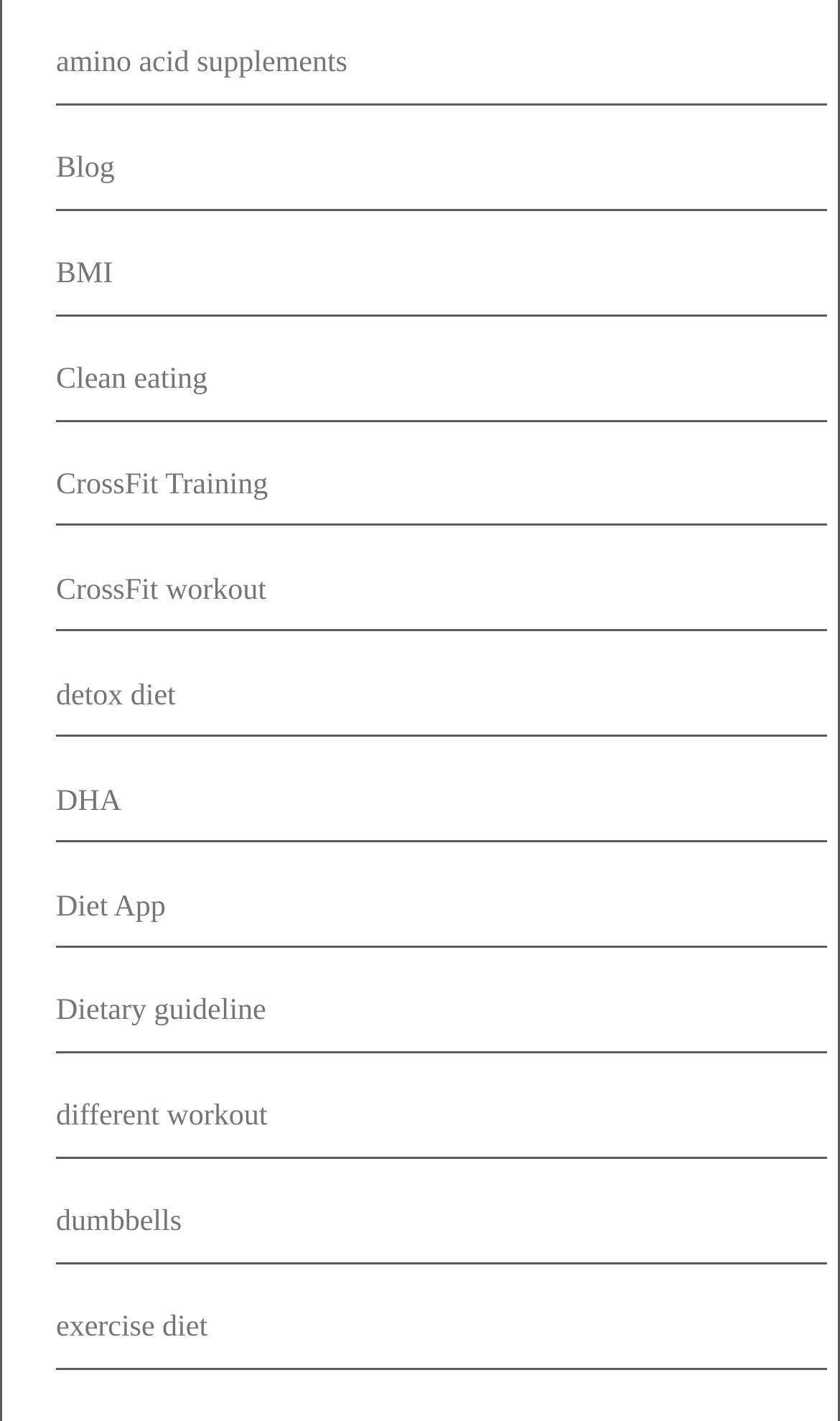Provide a brief response to the question using a single word or phrase: 
What is the topic of the webpage?

fitness and health